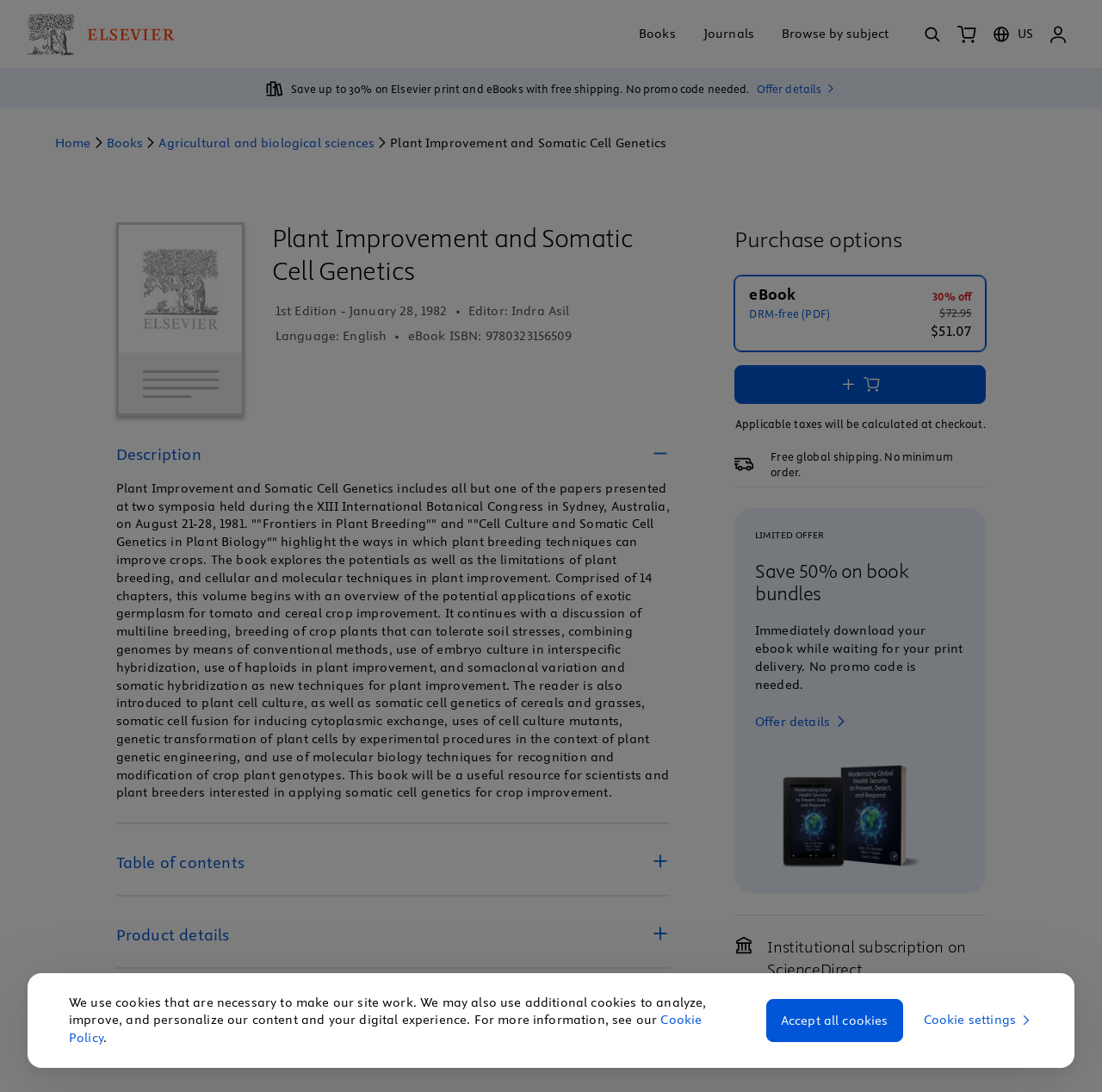Determine the bounding box coordinates of the clickable element necessary to fulfill the instruction: "View shopping cart". Provide the coordinates as four float numbers within the 0 to 1 range, i.e., [left, top, right, bottom].

[0.862, 0.016, 0.892, 0.046]